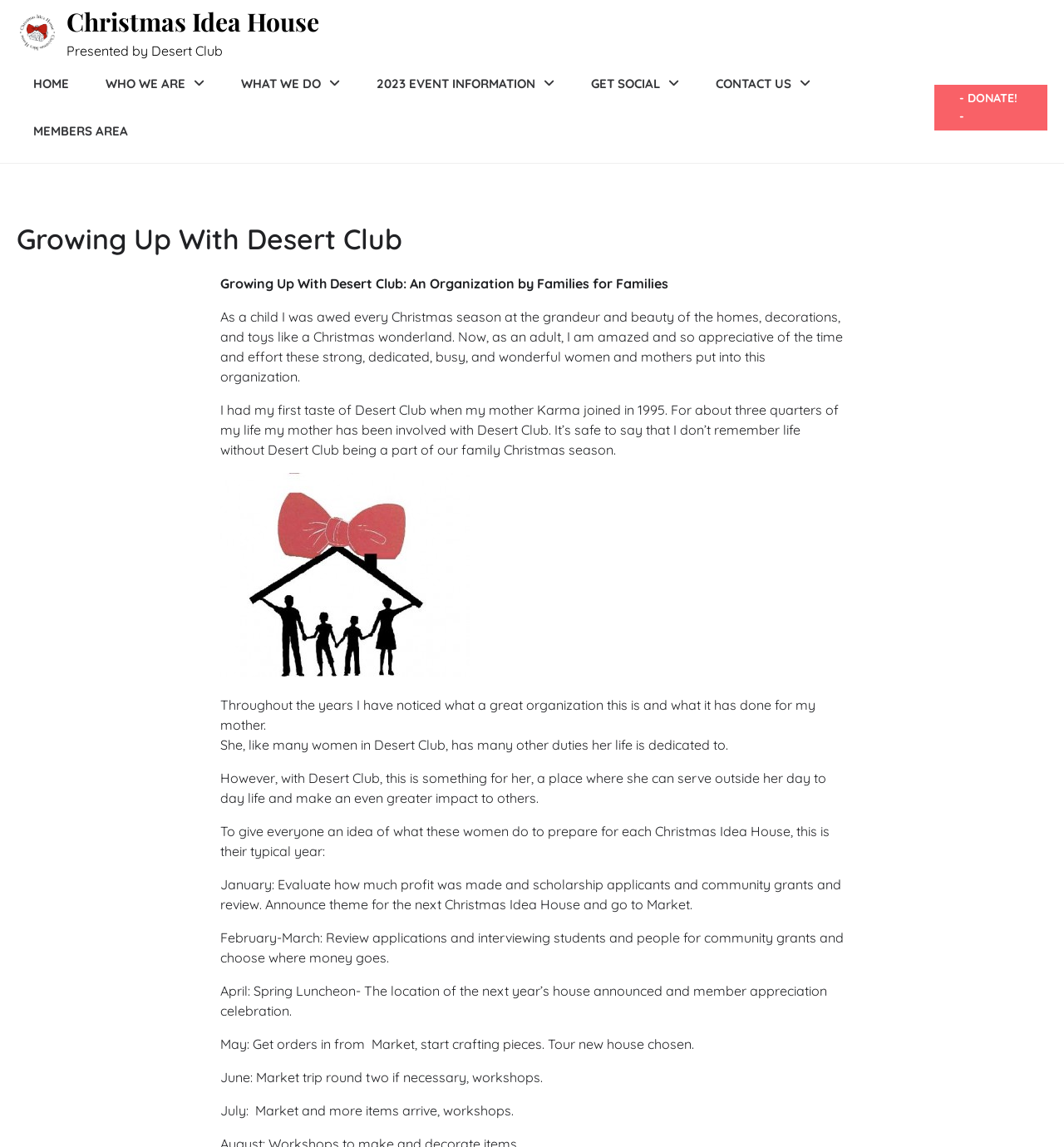Using the provided element description "2023 Event Information", determine the bounding box coordinates of the UI element.

[0.338, 0.053, 0.537, 0.094]